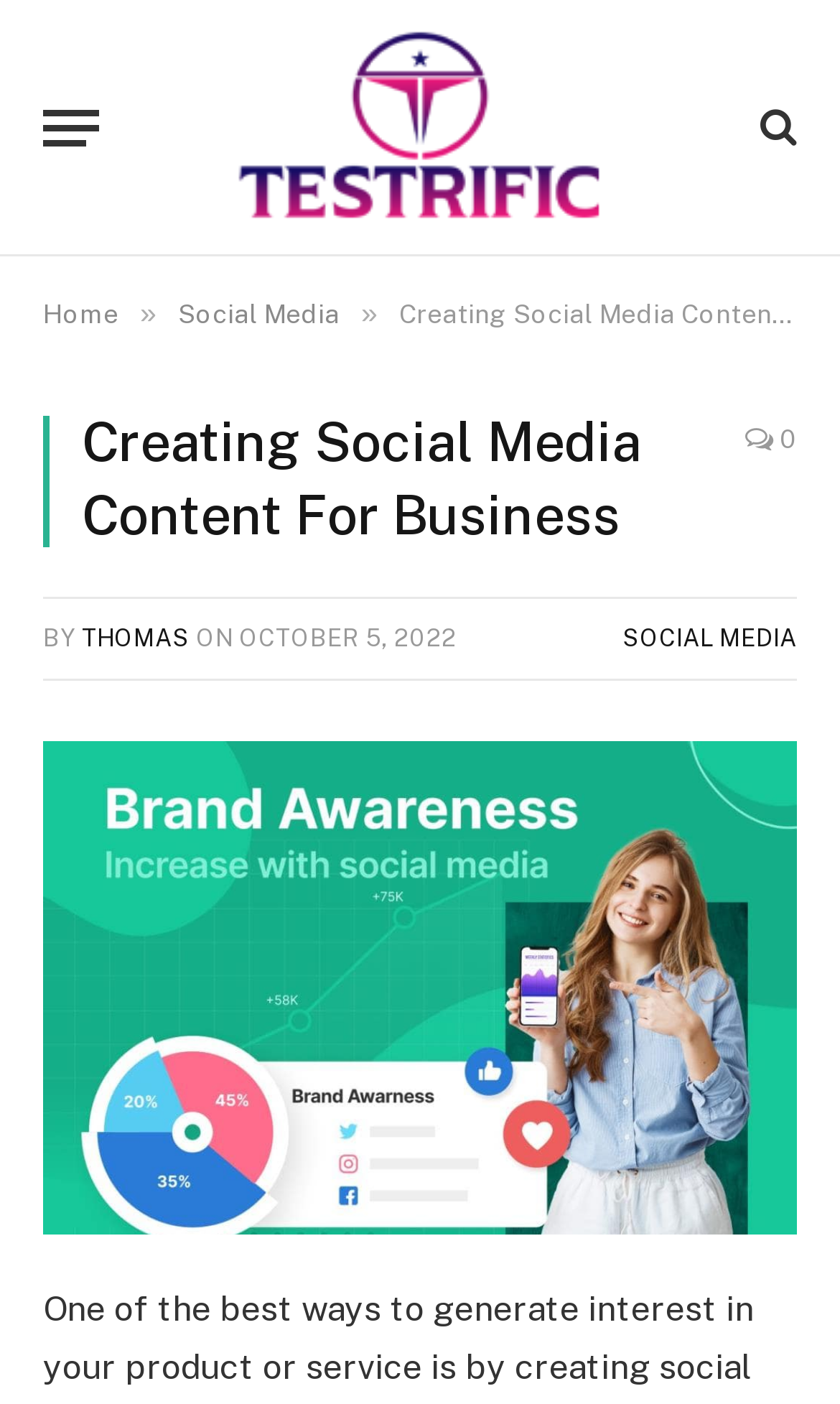Find the bounding box coordinates for the element that must be clicked to complete the instruction: "Add to wishlist". The coordinates should be four float numbers between 0 and 1, indicated as [left, top, right, bottom].

None